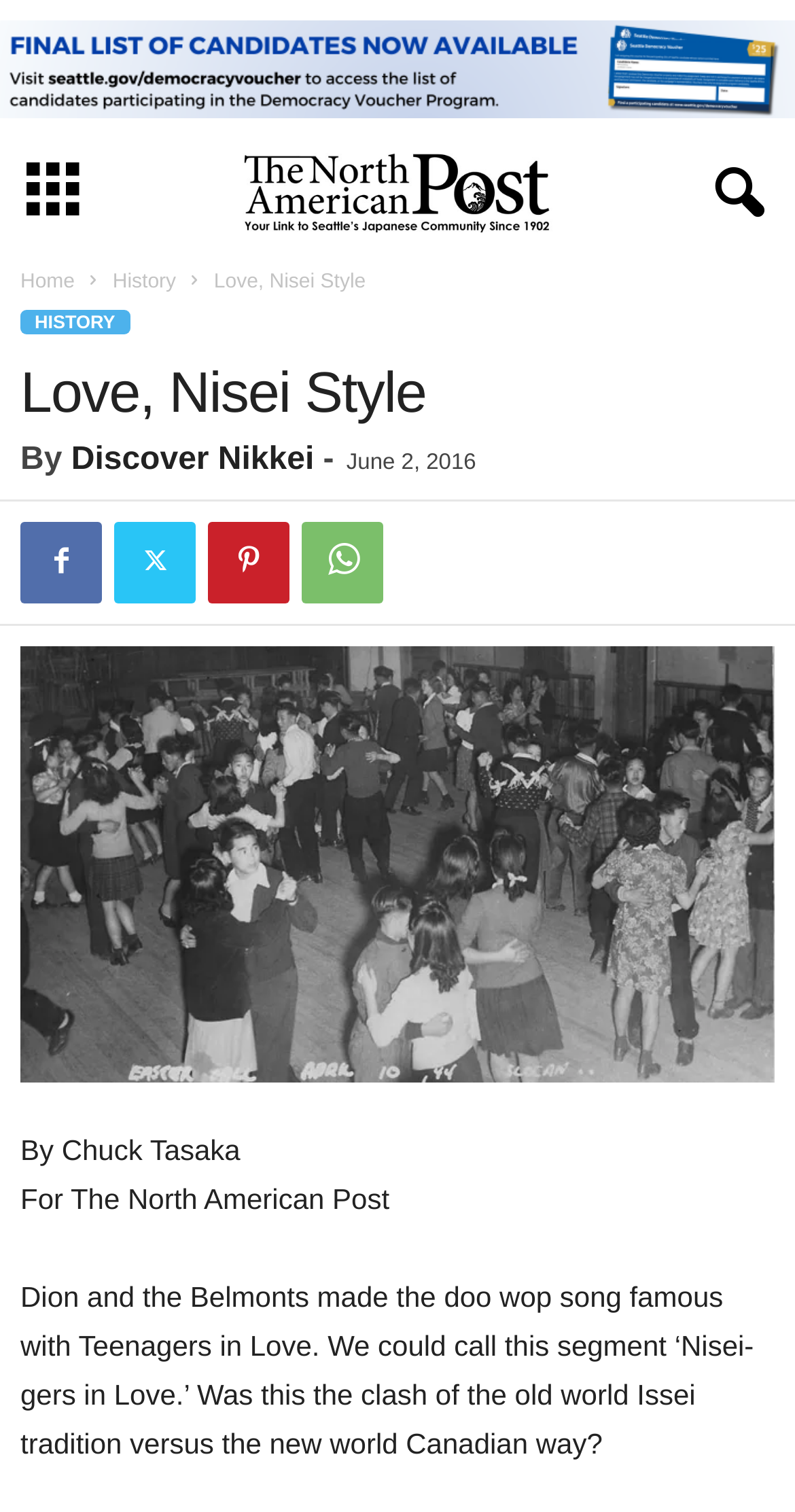Can you identify the bounding box coordinates of the clickable region needed to carry out this instruction: 'Click the image'? The coordinates should be four float numbers within the range of 0 to 1, stated as [left, top, right, bottom].

[0.026, 0.428, 0.974, 0.716]